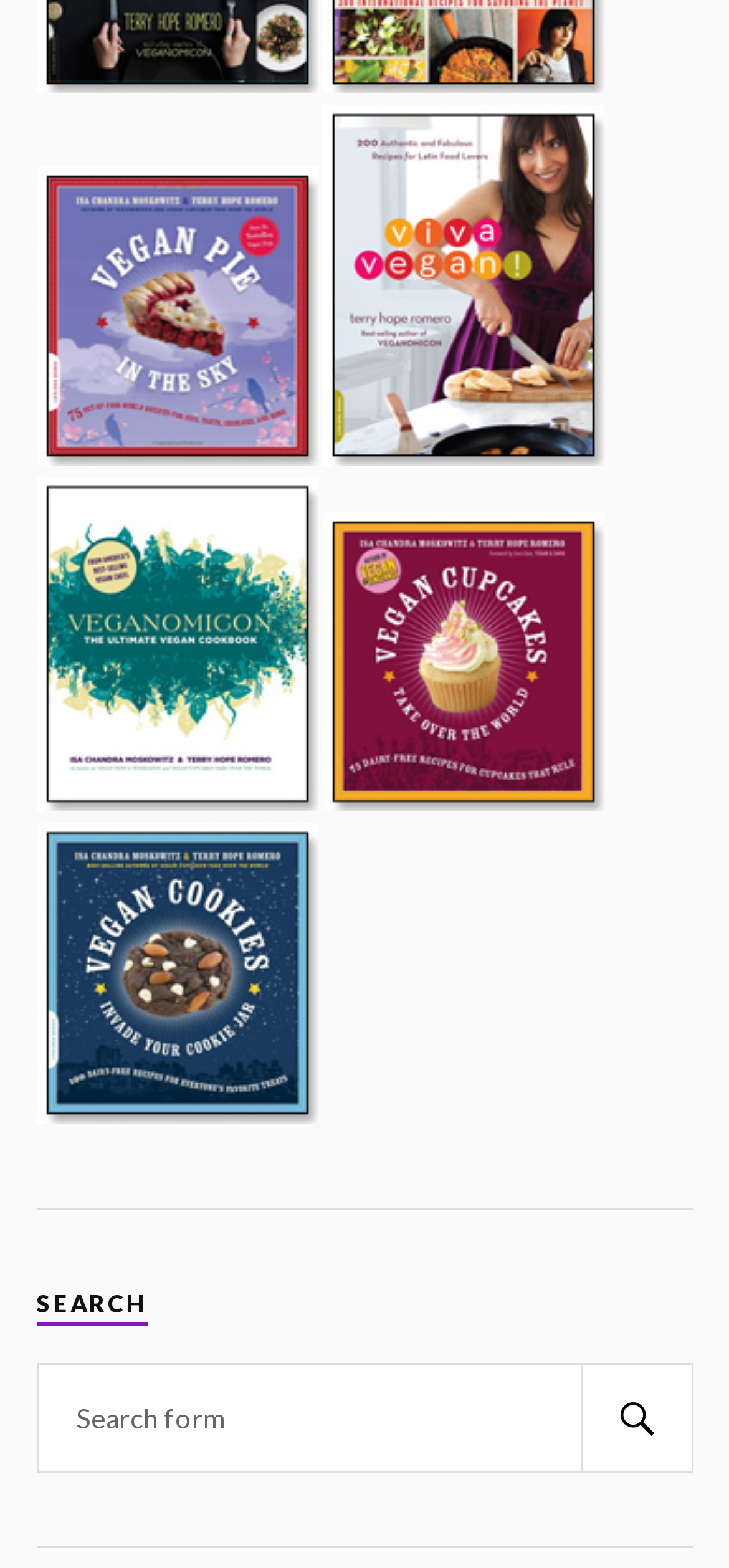Provide a one-word or brief phrase answer to the question:
How many book titles are listed?

6